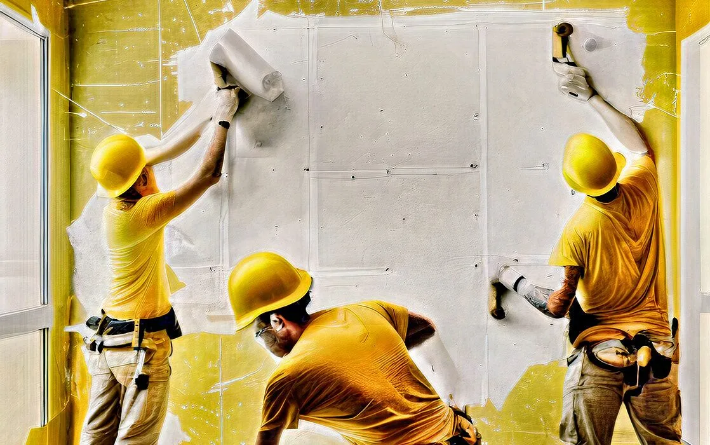What tool is being used for precision detailing?
Please give a detailed and elaborate explanation in response to the question.

The worker is using a trowel for precision detailing, which is a handheld tool used to apply and smooth out drywall compound, allowing for a more precise and detailed application.